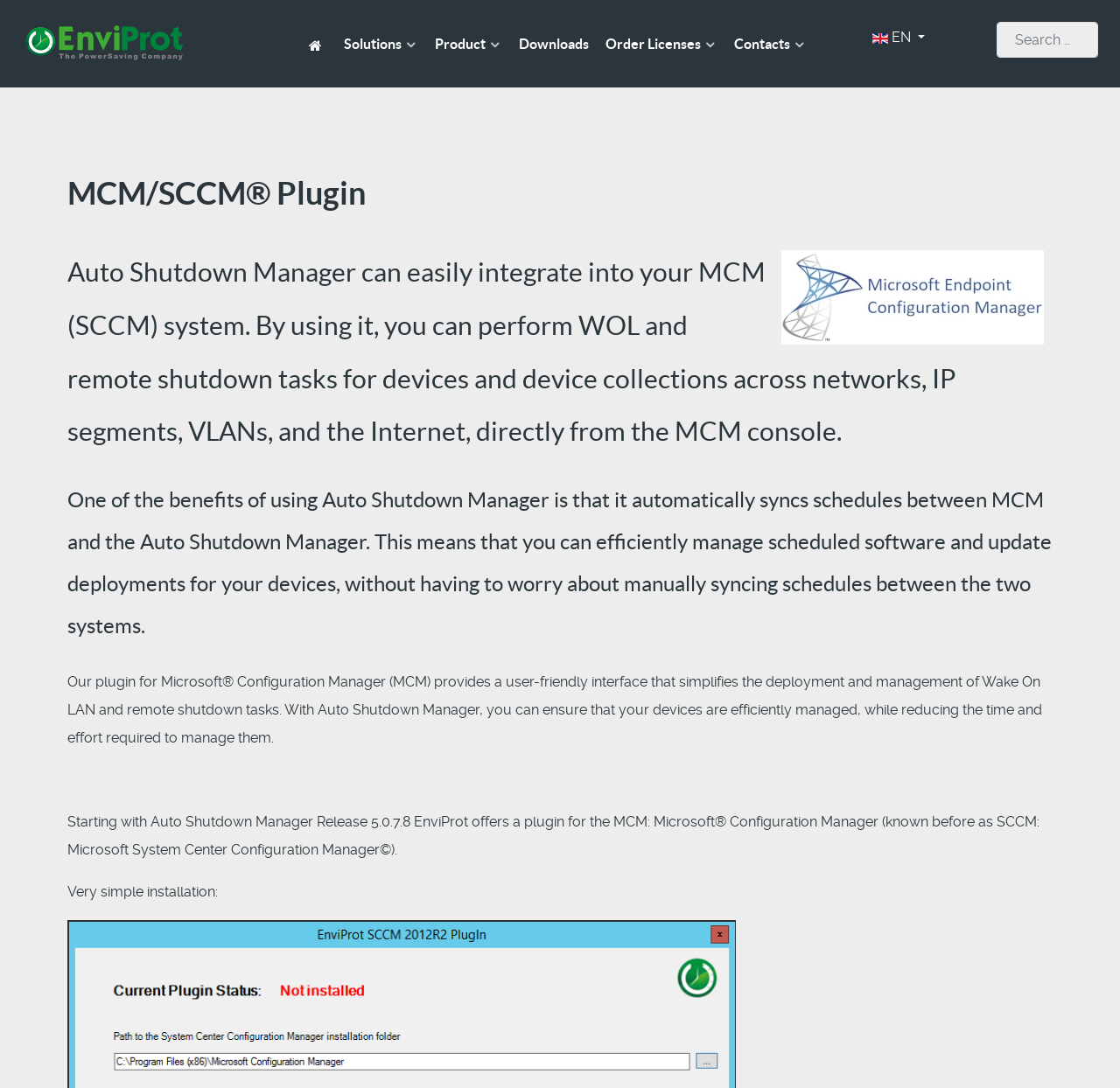What is the benefit of using Auto Shutdown Manager?
Please provide a full and detailed response to the question.

One of the benefits of using Auto Shutdown Manager is that it automatically syncs schedules between MCM and the Auto Shutdown Manager, which means that users can efficiently manage scheduled software and update deployments for their devices without having to worry about manually syncing schedules between the two systems.